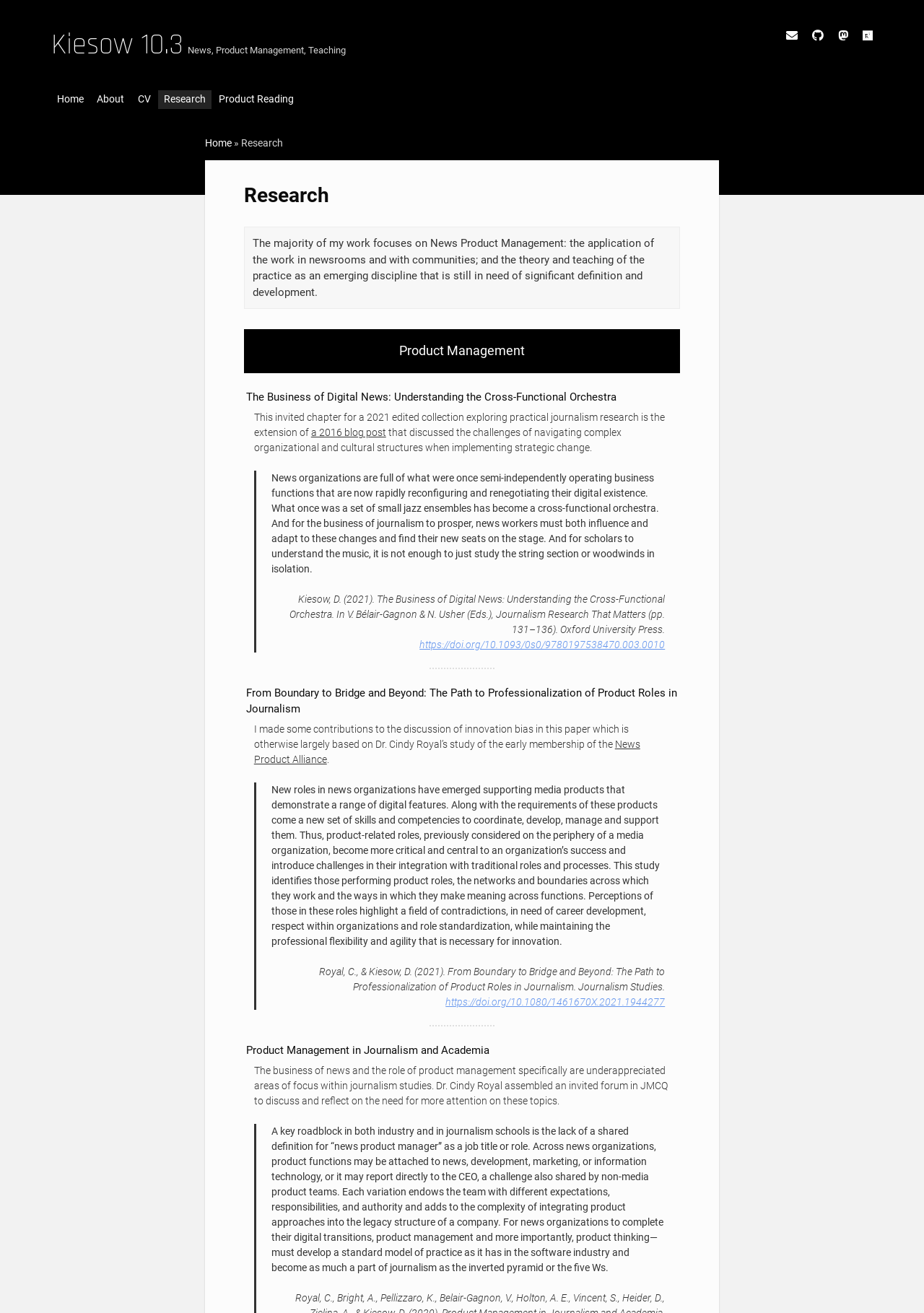Can you determine the bounding box coordinates of the area that needs to be clicked to fulfill the following instruction: "Visit the 'About' page"?

[0.105, 0.069, 0.147, 0.083]